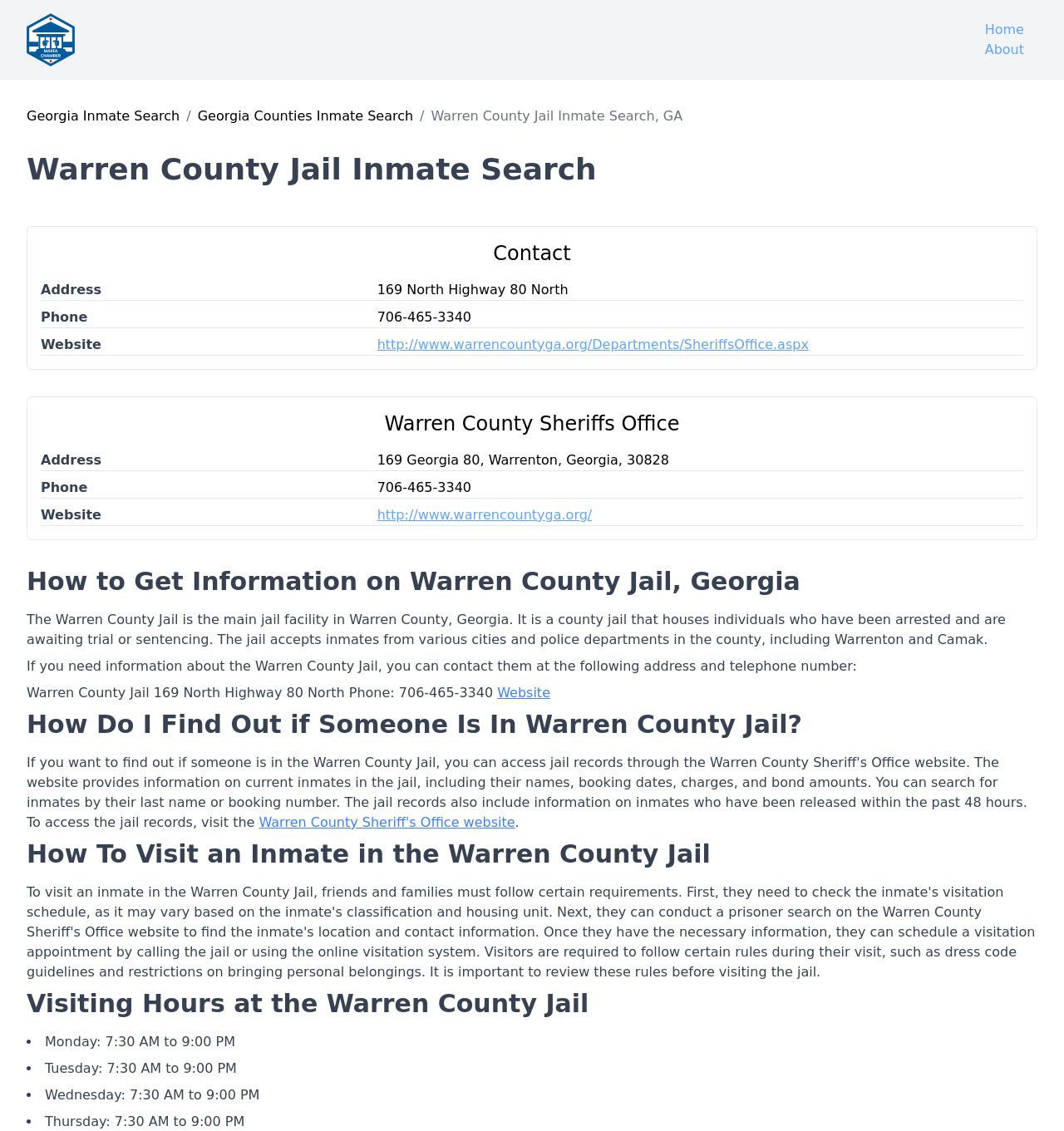Based on the image, provide a detailed response to the question:
What is the website of Warren County Sheriffs Office?

I found the website of Warren County Sheriffs Office by looking at the section 'Warren County Sheriffs Office', where it is listed as 'Website: http://www.warrencountyga.org/'.